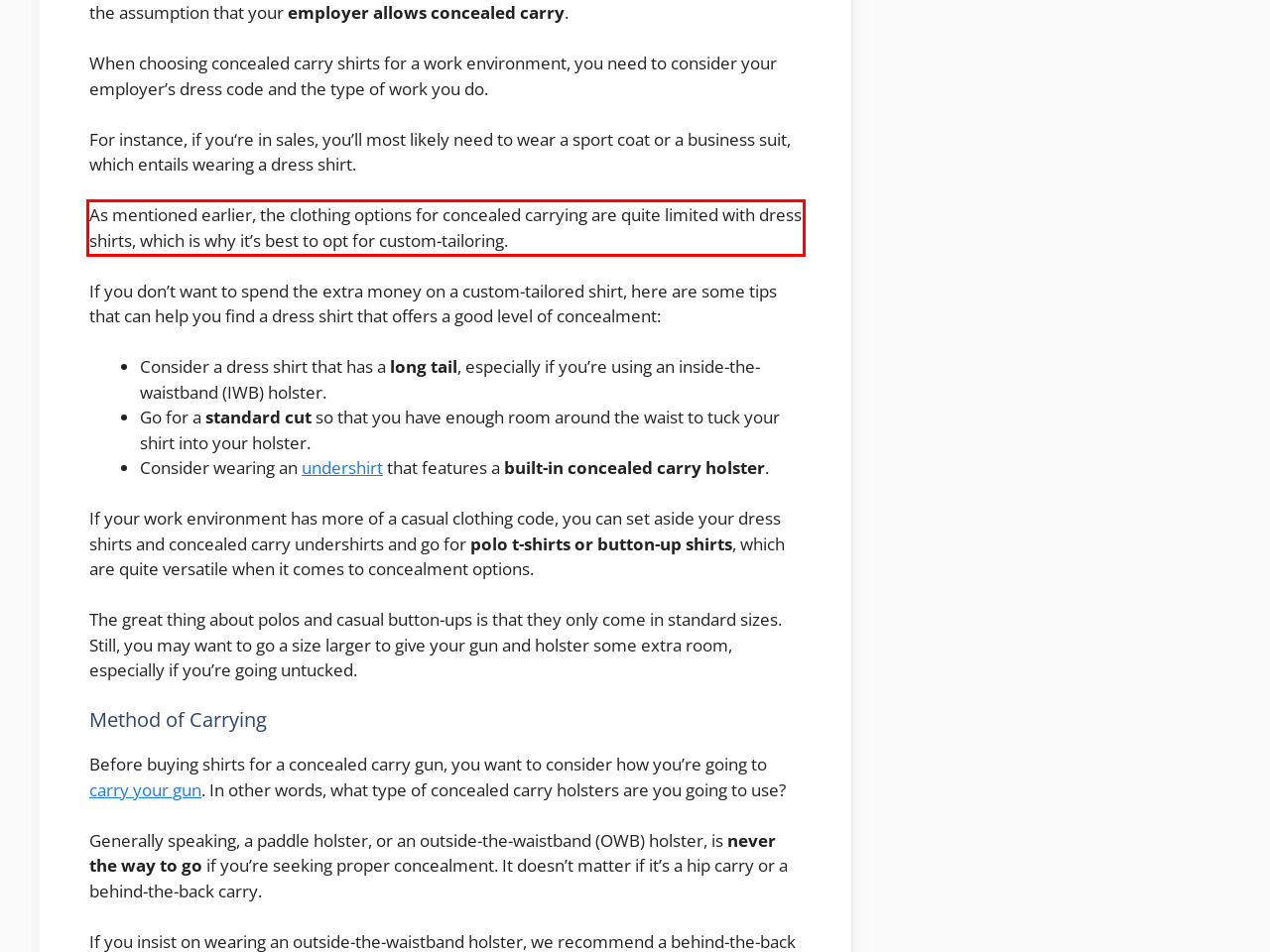Given a screenshot of a webpage containing a red rectangle bounding box, extract and provide the text content found within the red bounding box.

As mentioned earlier, the clothing options for concealed carrying are quite limited with dress shirts, which is why it’s best to opt for custom-tailoring.